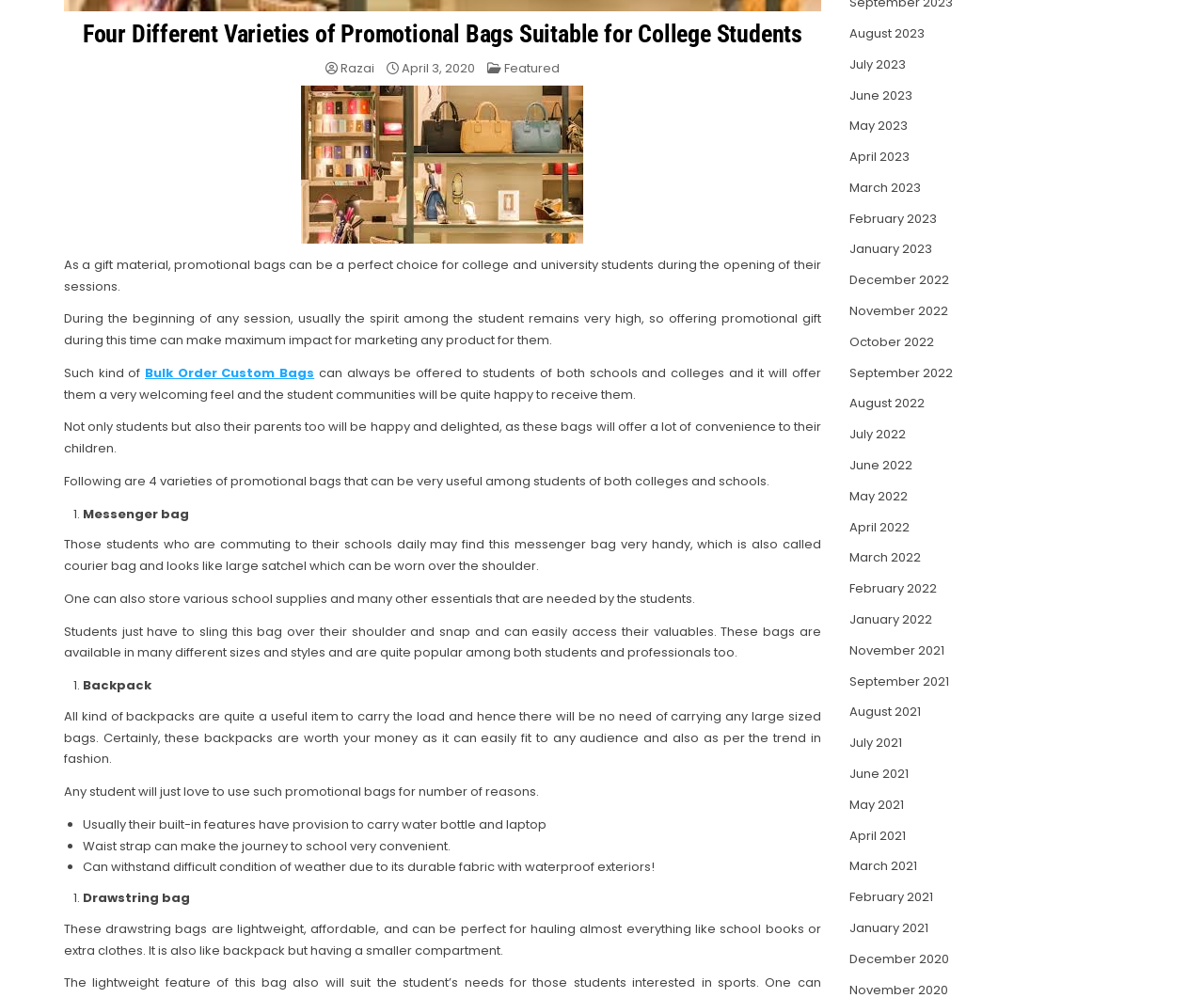Identify the bounding box for the UI element specified in this description: "Bulk Order Custom Bags". The coordinates must be four float numbers between 0 and 1, formatted as [left, top, right, bottom].

[0.12, 0.365, 0.261, 0.382]